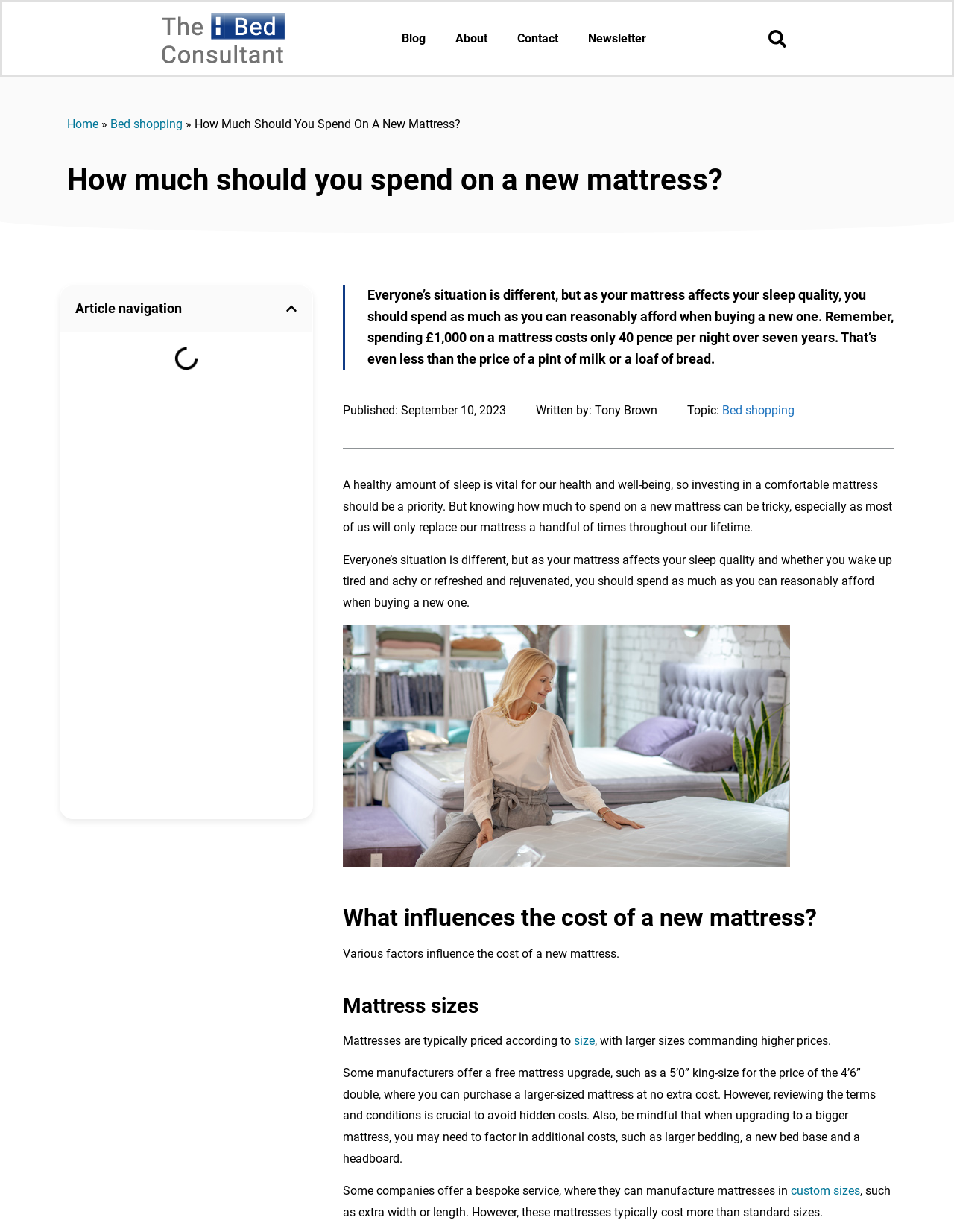What is the main factor that affects the cost of a new mattress?
Please respond to the question with a detailed and well-explained answer.

I determined the main factor that affects the cost of a new mattress by reading the section 'What influences the cost of a new mattress?'. According to the article, mattress sizes are a key factor, with larger sizes commanding higher prices.